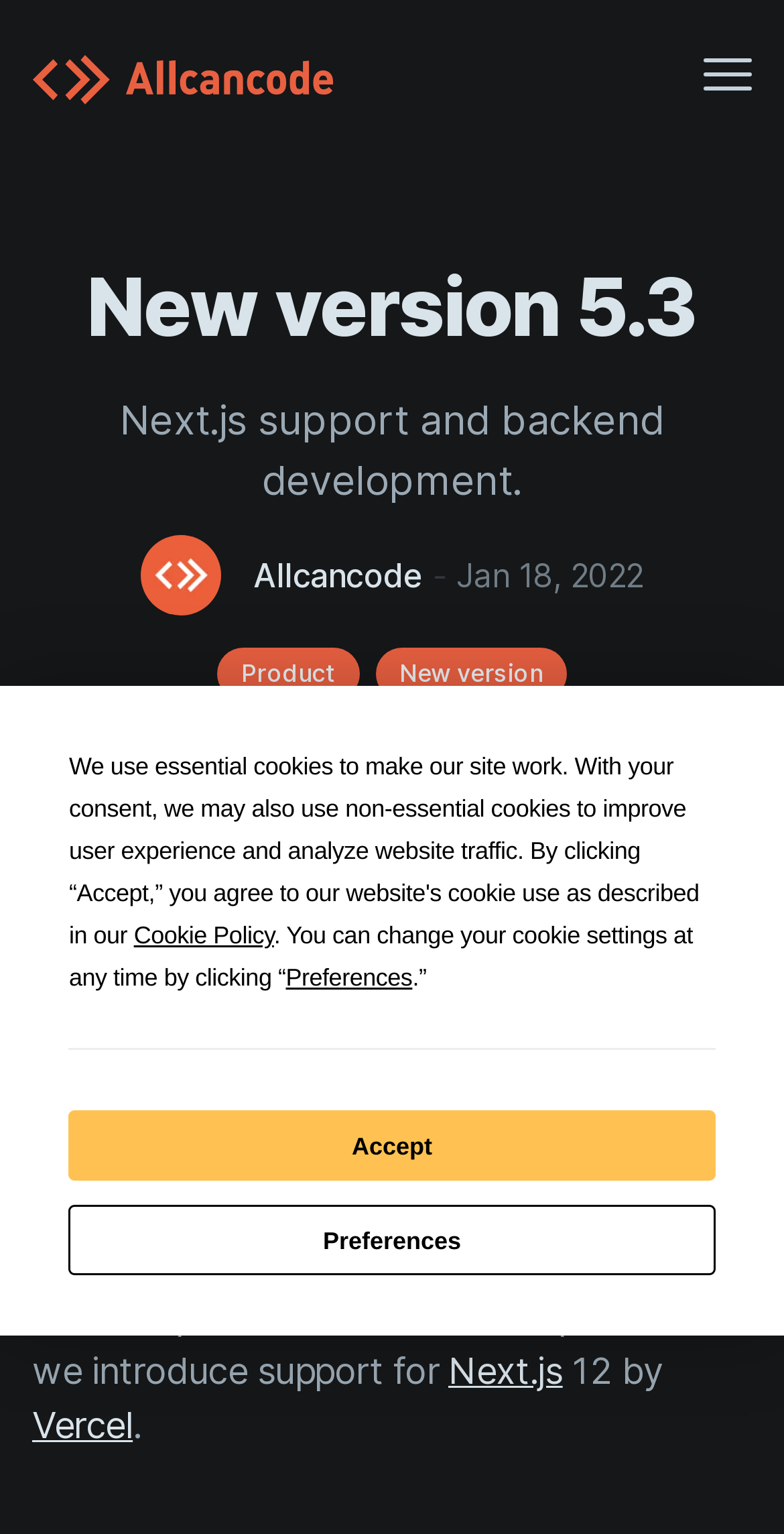Use a single word or phrase to answer the question: 
What is the latest version of the platform?

5.3